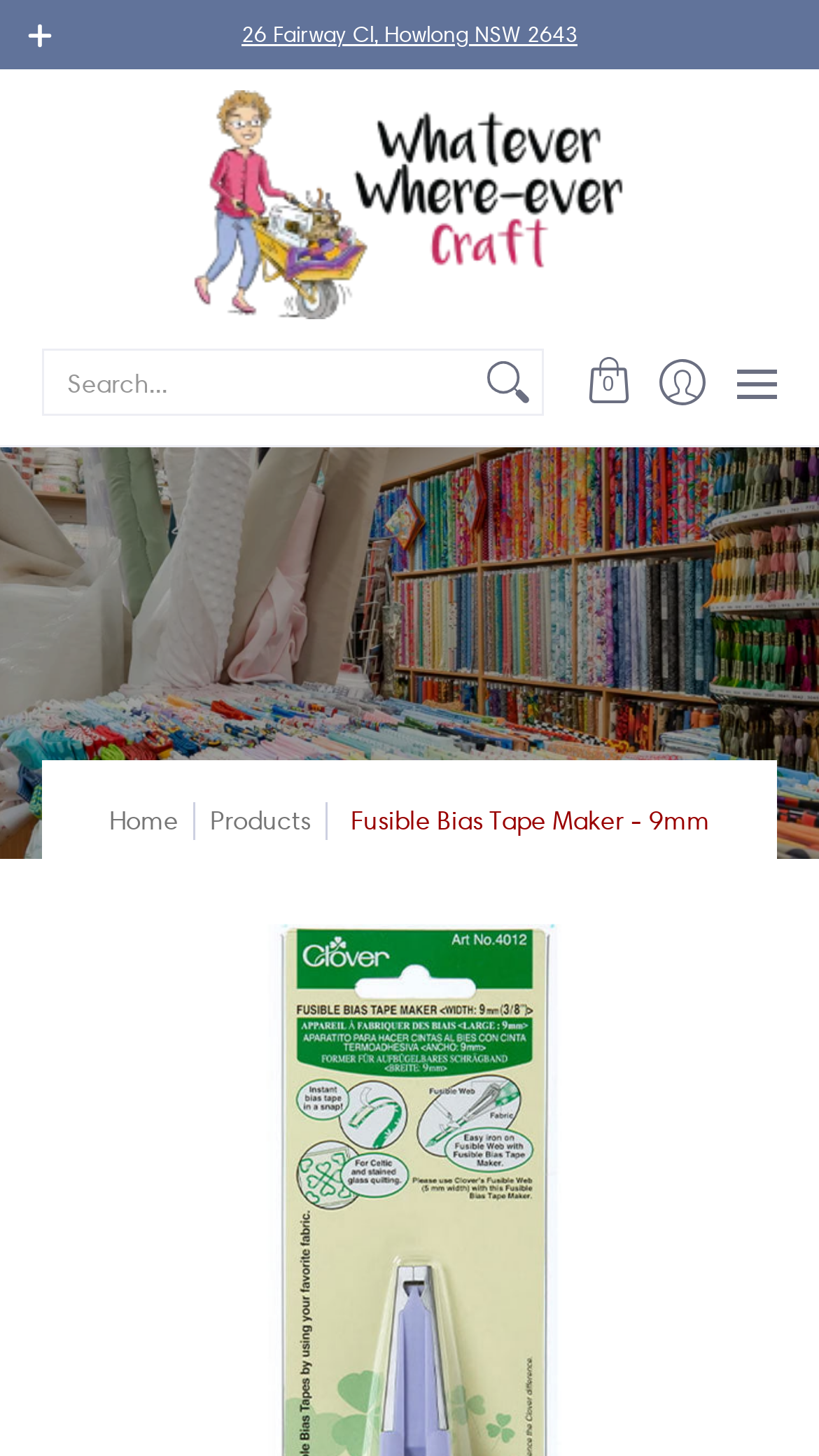Find the bounding box coordinates of the element to click in order to complete the given instruction: "Log in."

[0.788, 0.234, 0.878, 0.291]